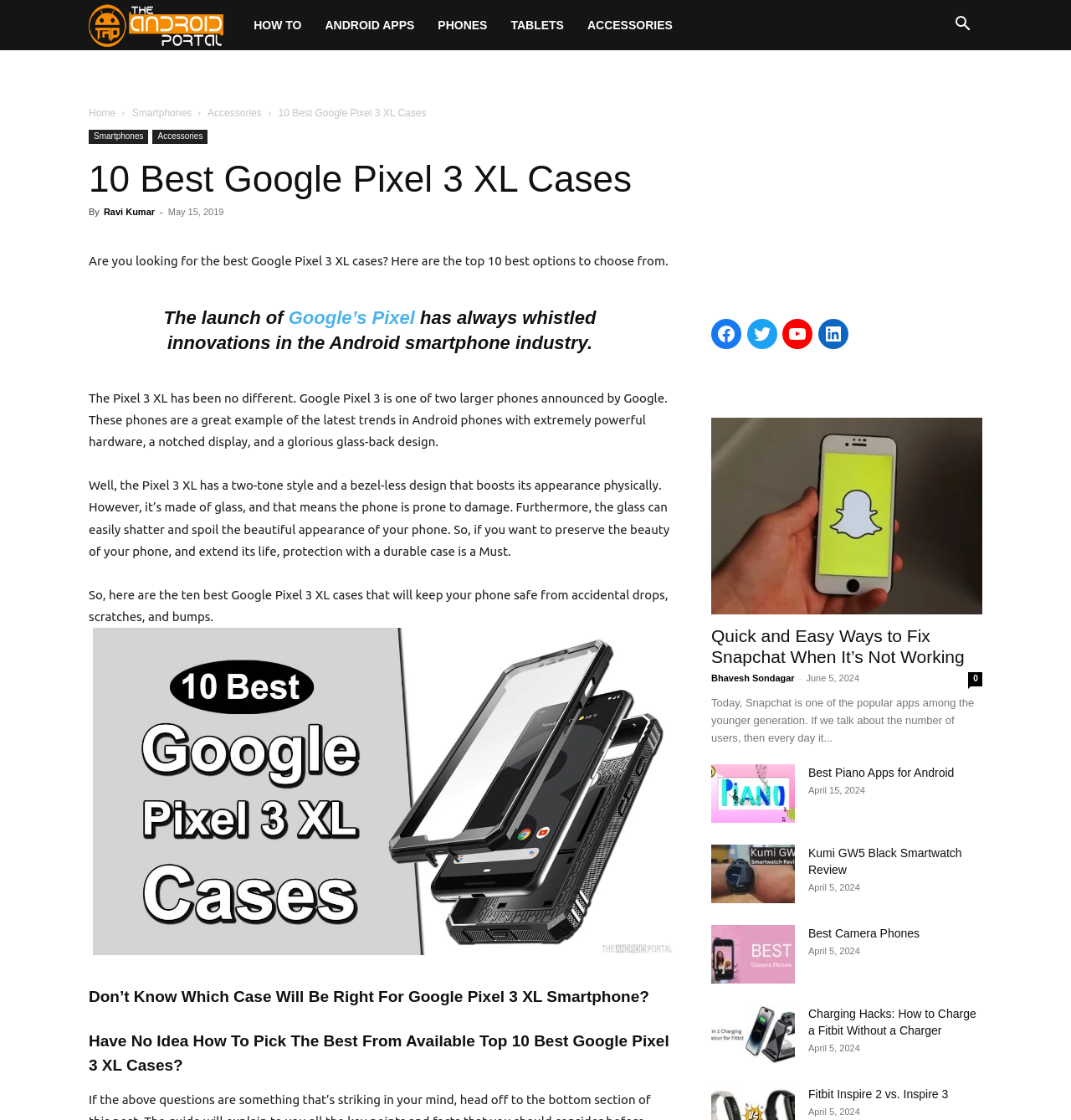Locate the bounding box coordinates of the element that needs to be clicked to carry out the instruction: "Read the article '10 Best Google Pixel 3 XL Cases'". The coordinates should be given as four float numbers ranging from 0 to 1, i.e., [left, top, right, bottom].

[0.083, 0.14, 0.917, 0.18]